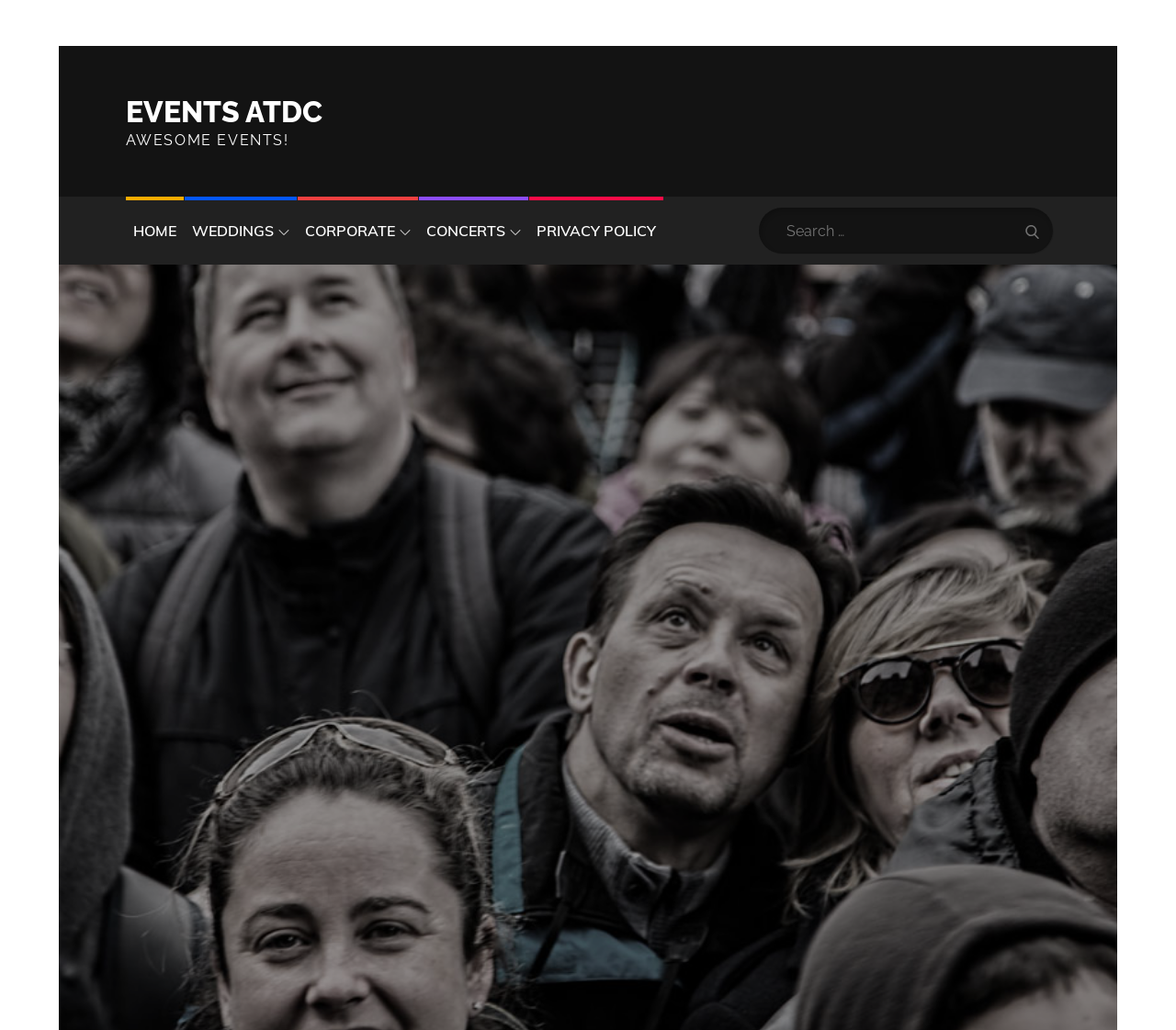Refer to the image and answer the question with as much detail as possible: Is there a 'Skip to content' link?

At the top-left corner of the webpage, I found a link element with the text 'Skip to content', which is likely a shortcut to bypass the navigation menu and go directly to the main content.